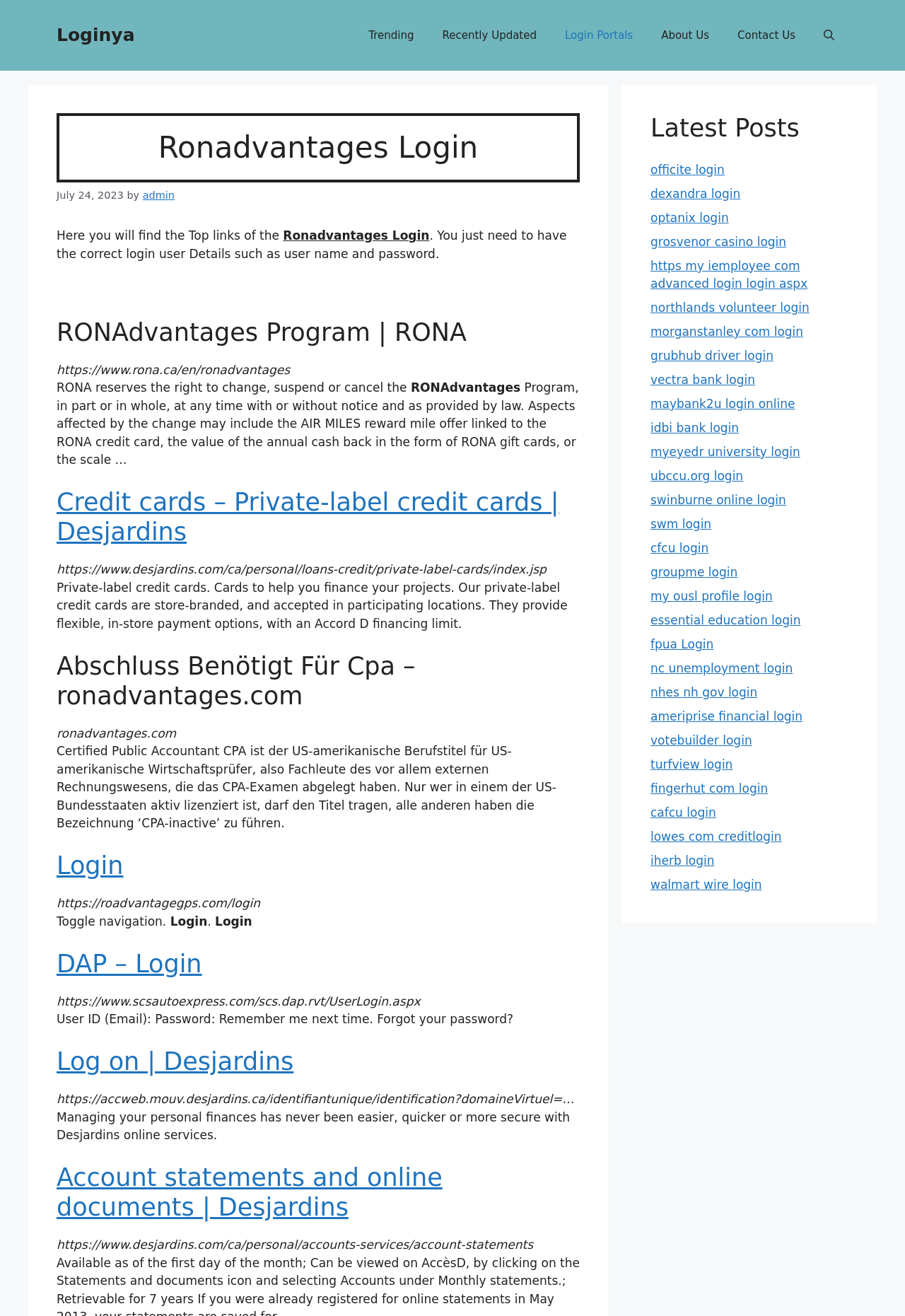Using the element description: "myeyedr university login", determine the bounding box coordinates for the specified UI element. The coordinates should be four float numbers between 0 and 1, [left, top, right, bottom].

[0.719, 0.338, 0.884, 0.349]